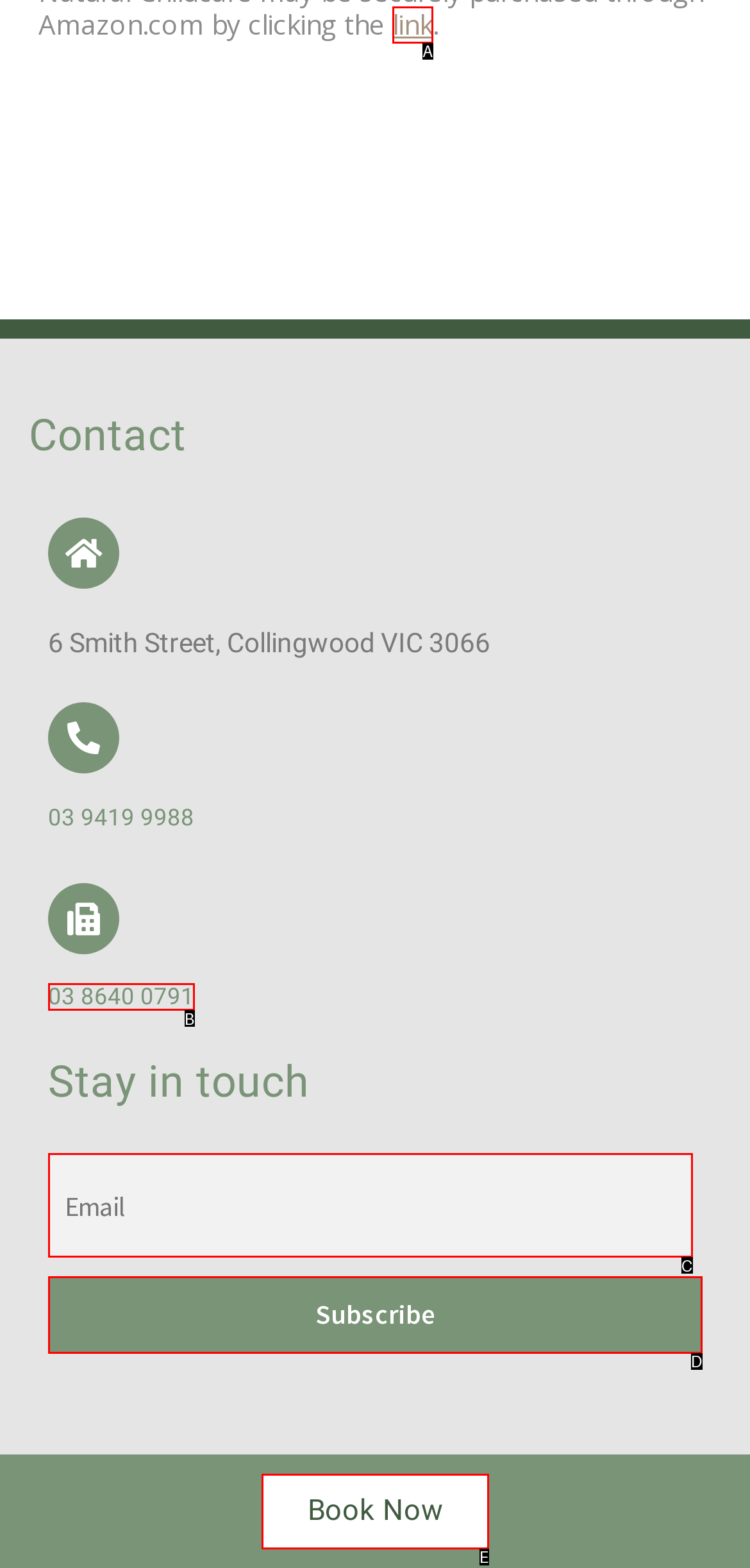Match the option to the description: link
State the letter of the correct option from the available choices.

A